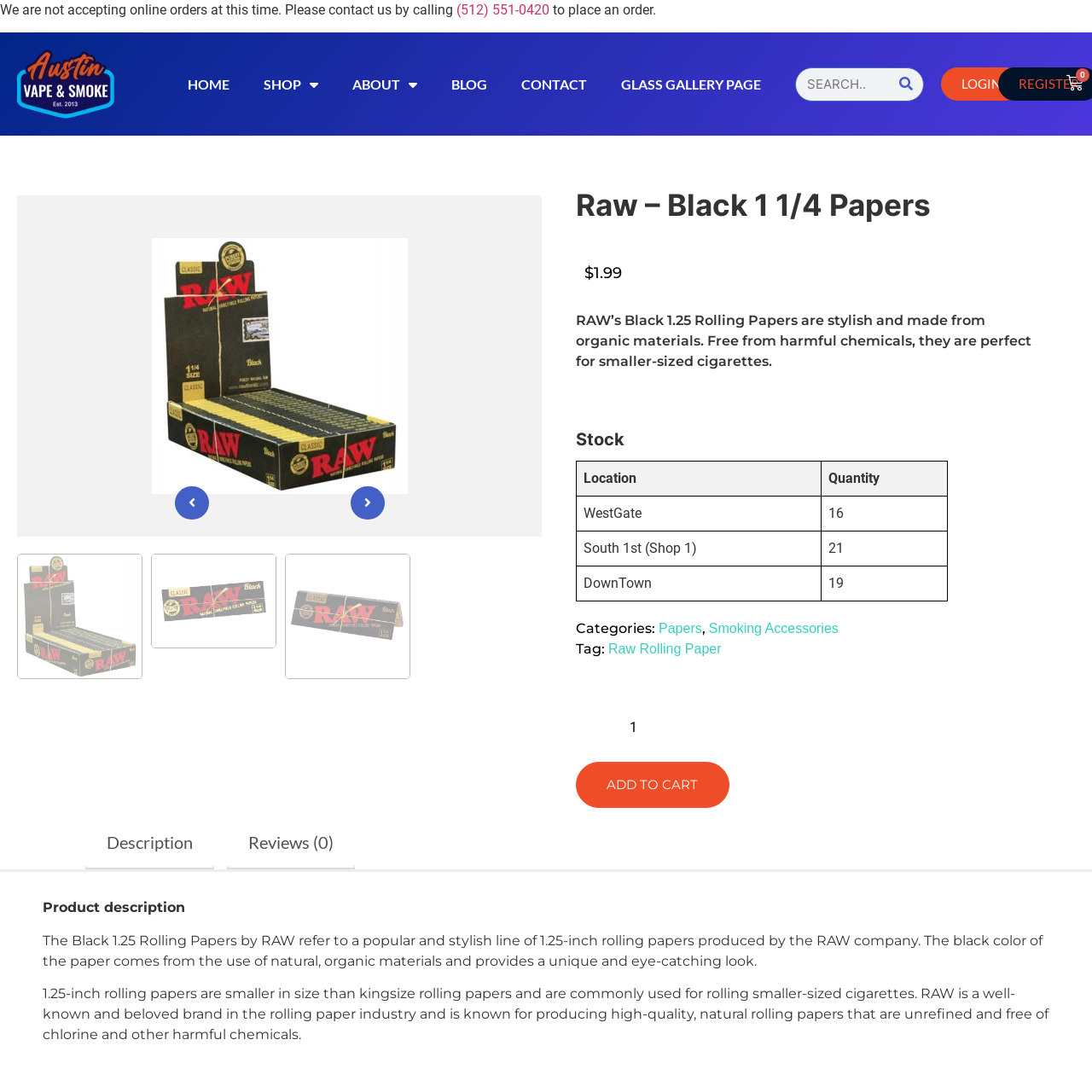What type of materials are the rolling papers made of?
Focus on the content inside the red bounding box and offer a detailed explanation.

The caption states that the rolling papers are made from organic materials and are free from harmful chemicals, highlighting the product's natural composition.